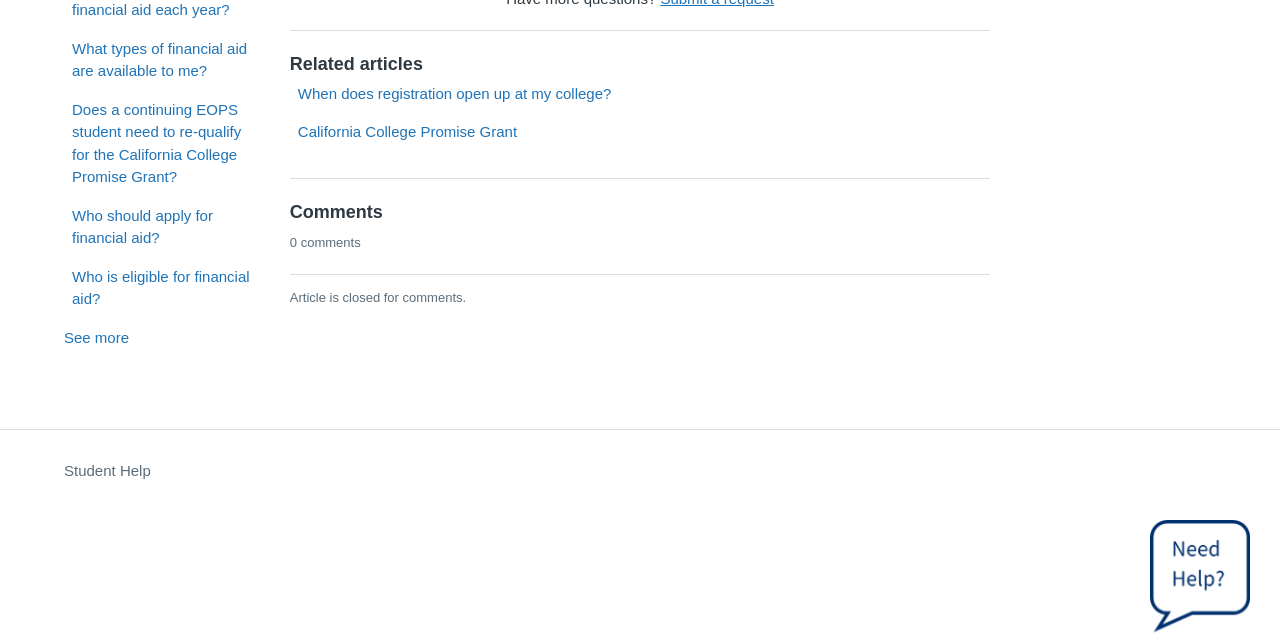Determine the bounding box coordinates of the UI element described by: "California College Promise Grant".

[0.233, 0.191, 0.404, 0.218]